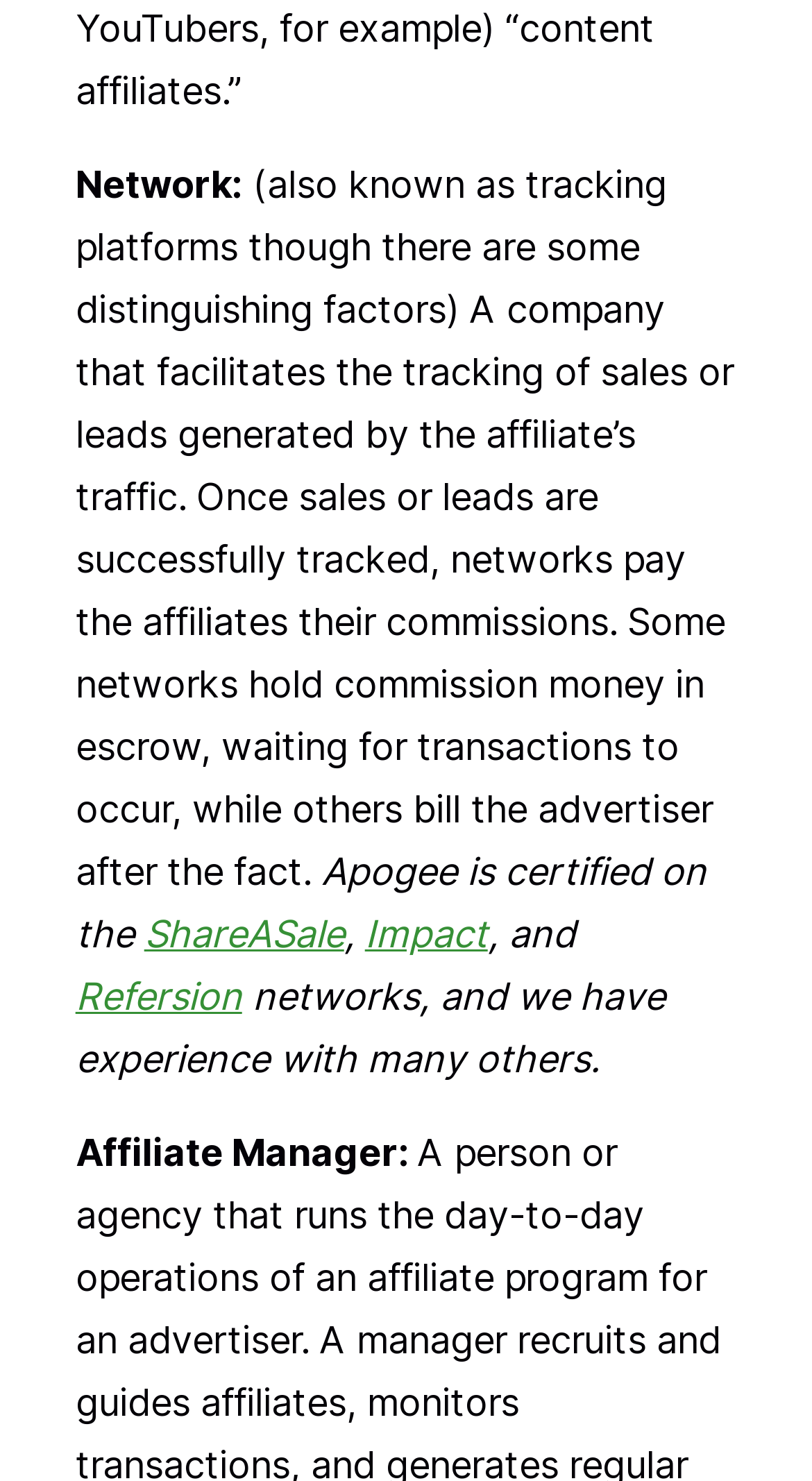What is the role of an Affiliate Manager?
Please provide a detailed and thorough answer to the question.

The webpage mentions 'Affiliate Manager:' but does not provide a description of the role, so it is not possible to determine the specific responsibilities of an Affiliate Manager.